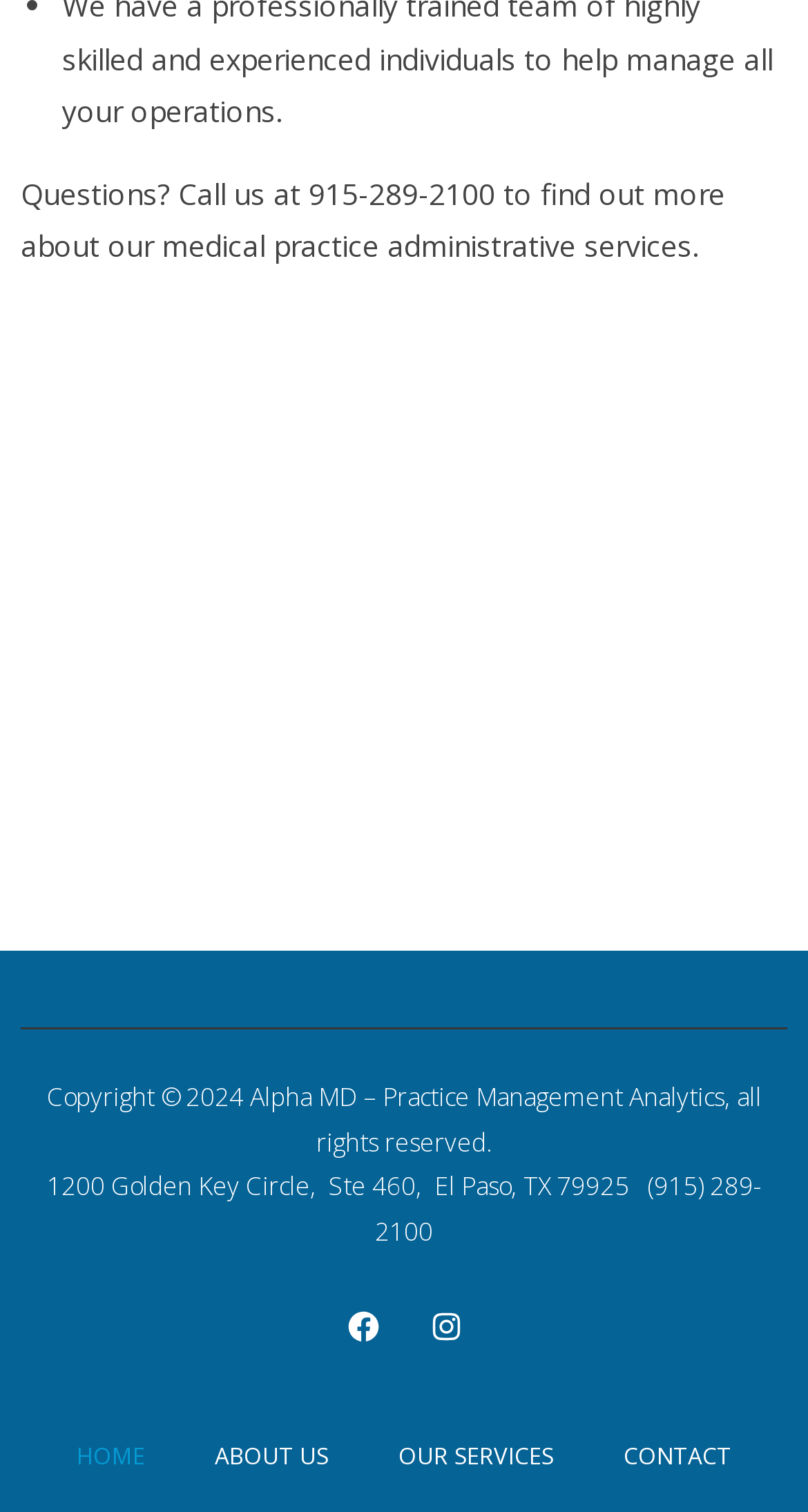Please give a concise answer to this question using a single word or phrase: 
What social media platforms can you find links to?

Facebook and Instagram